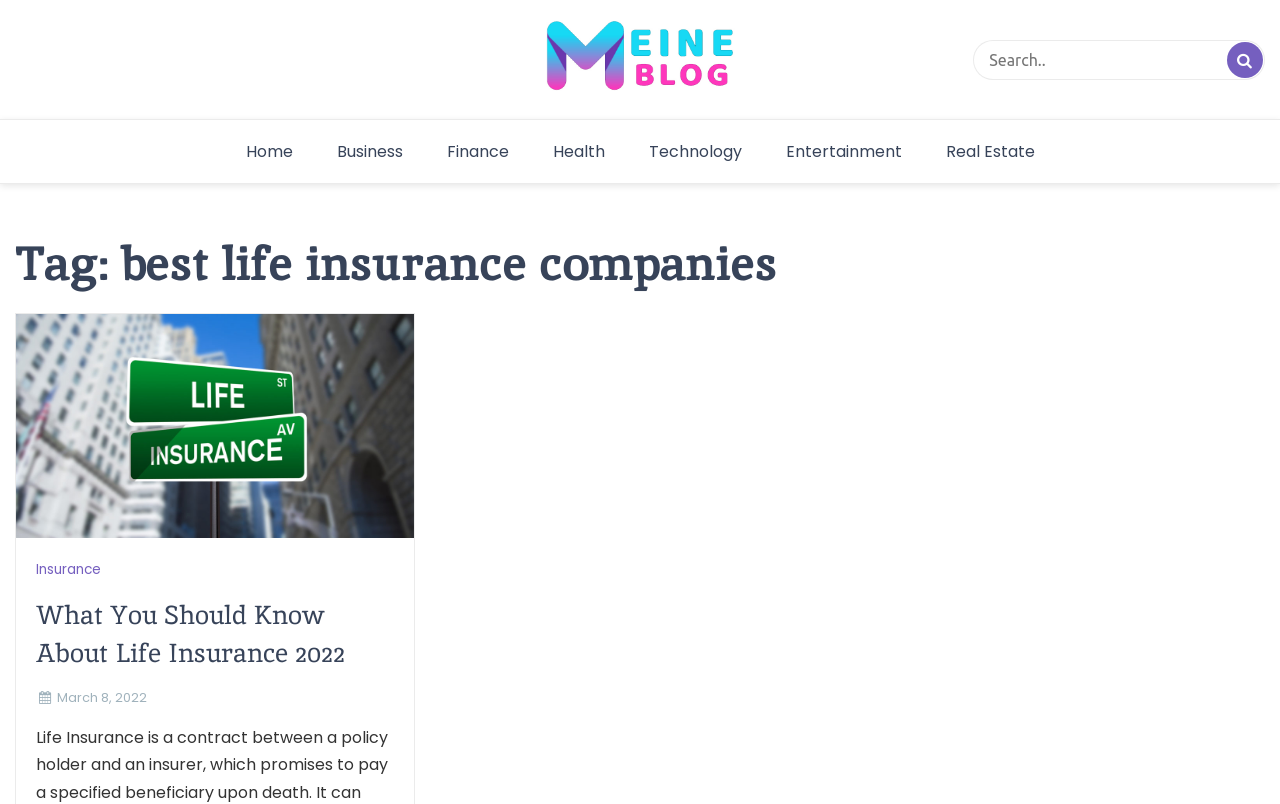Please give a succinct answer using a single word or phrase:
What is the purpose of the textbox at the top right corner of the webpage?

Search